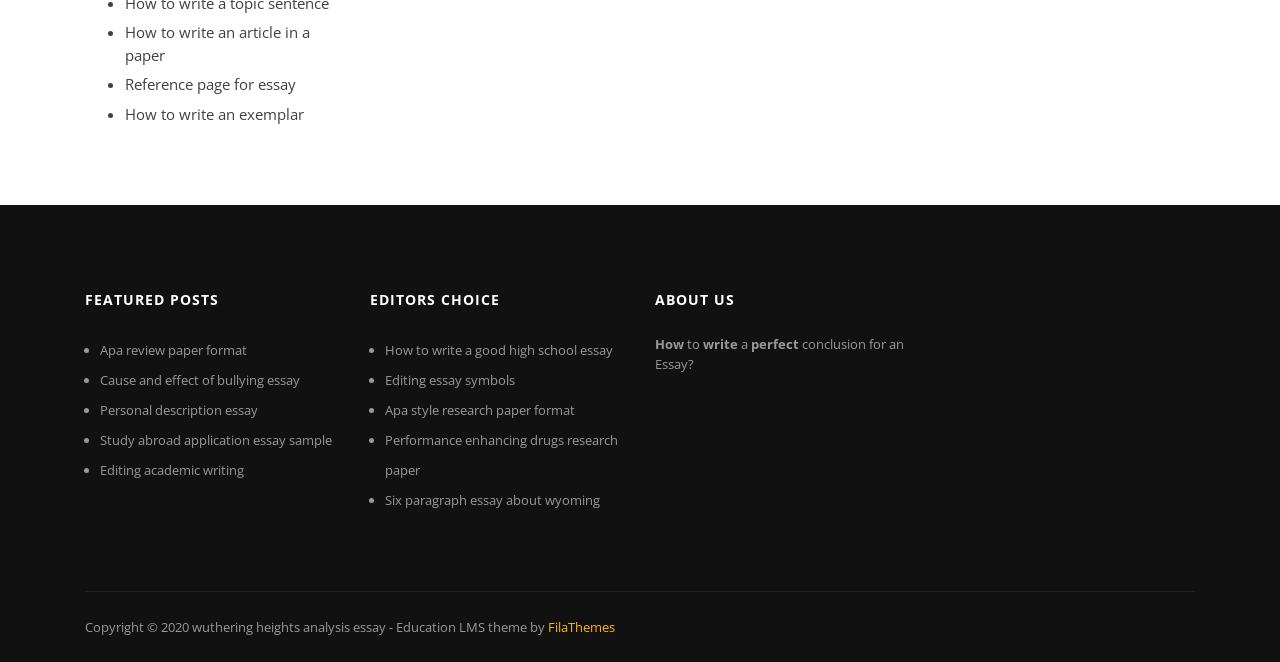Look at the image and write a detailed answer to the question: 
What is the copyright year of the website?

The copyright year of the website can be determined by looking at the text at the bottom of the webpage, which states 'Copyright © 2020'.